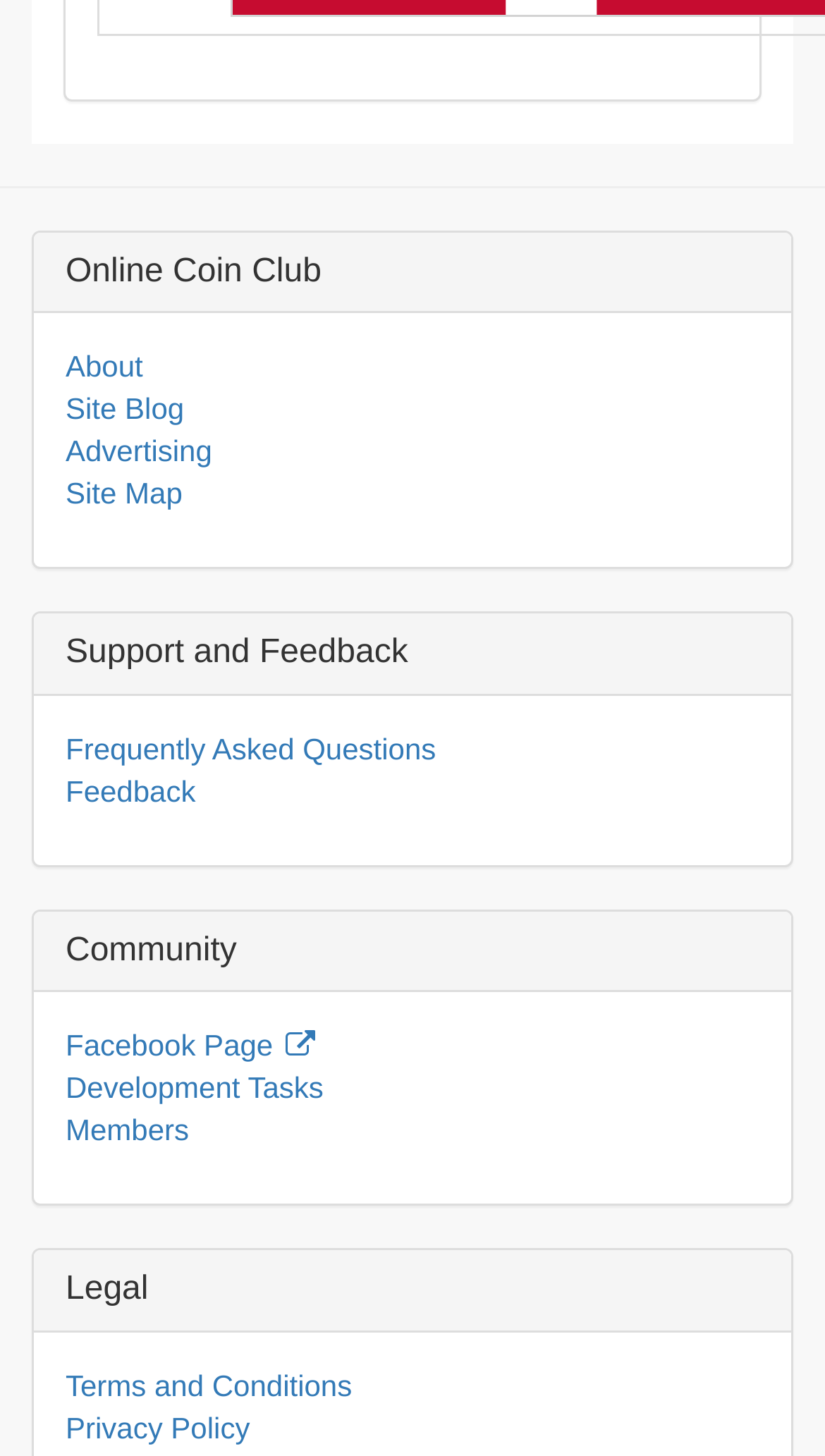What is the first link in the 'Support and Feedback' category?
Based on the screenshot, give a detailed explanation to answer the question.

In the 'Support and Feedback' category, I can see two links: 'Frequently Asked Questions' and 'Feedback'. The first link in this category is 'Frequently Asked Questions'.